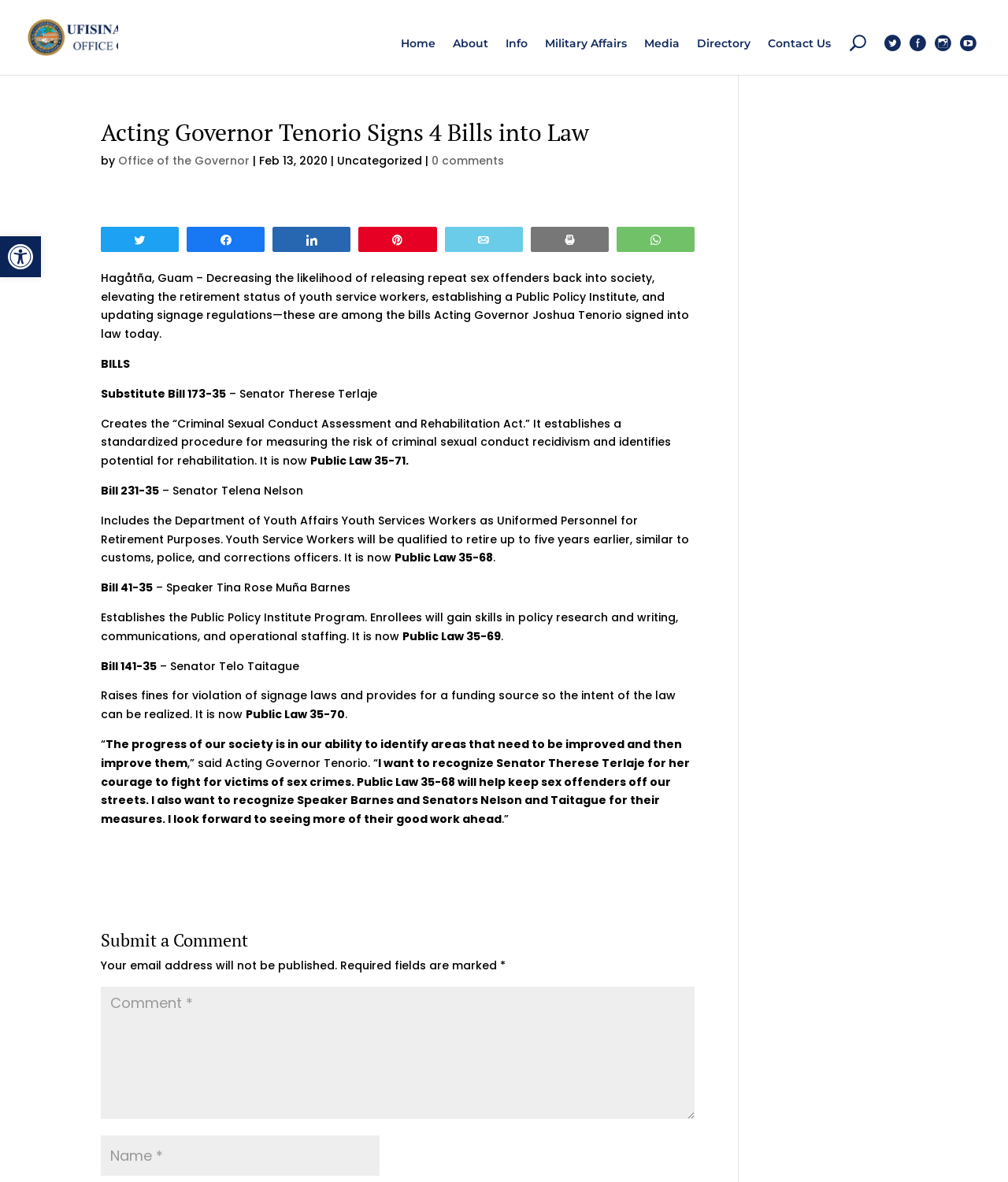Locate the bounding box coordinates of the area that needs to be clicked to fulfill the following instruction: "Click Contact Us". The coordinates should be in the format of four float numbers between 0 and 1, namely [left, top, right, bottom].

[0.753, 0.01, 0.833, 0.063]